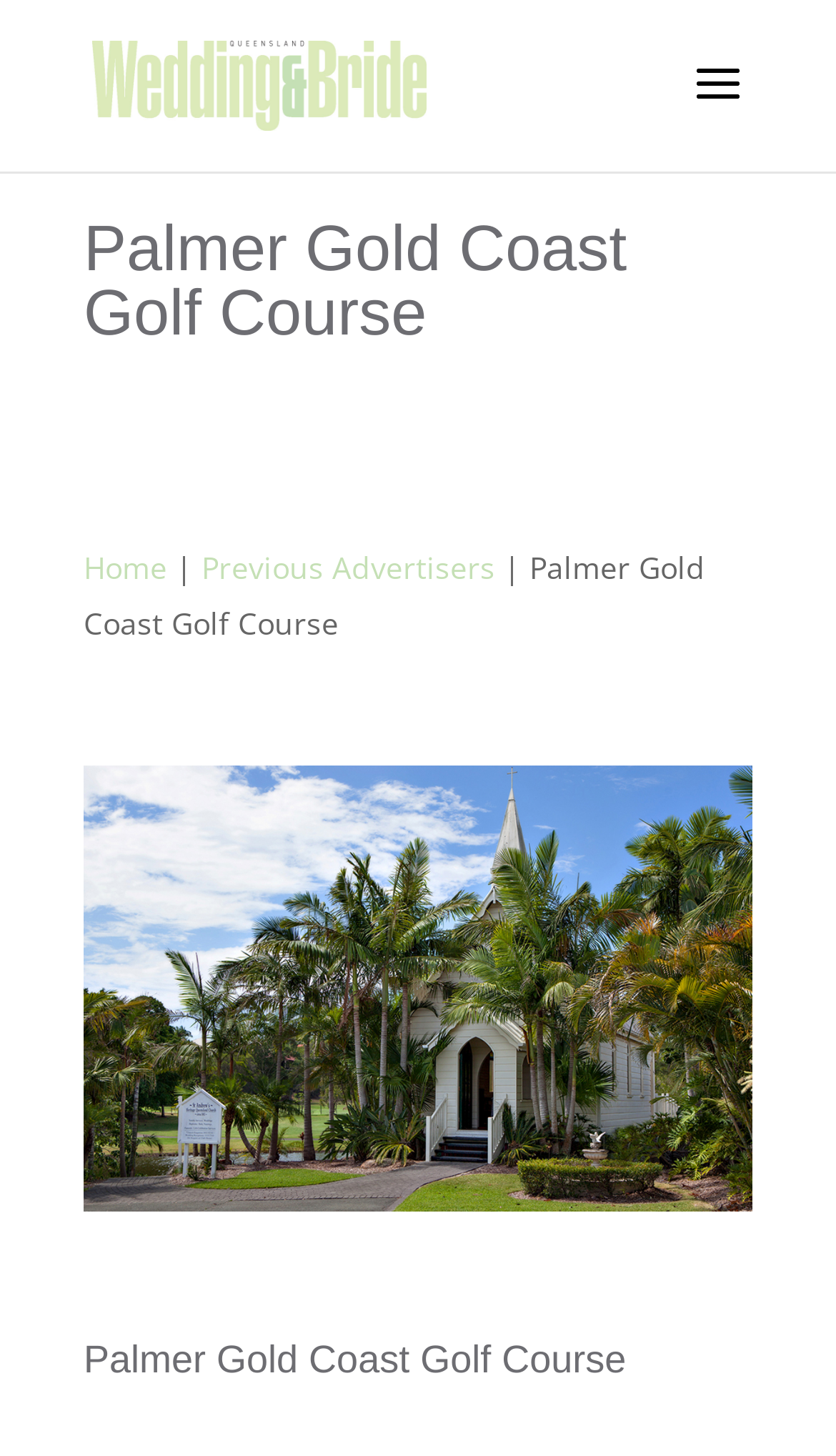Please analyze the image and give a detailed answer to the question:
What is the name of the golf course?

The name of the golf course can be found in the heading element with the text 'Palmer Gold Coast Golf Course' which is located at the top of the webpage.